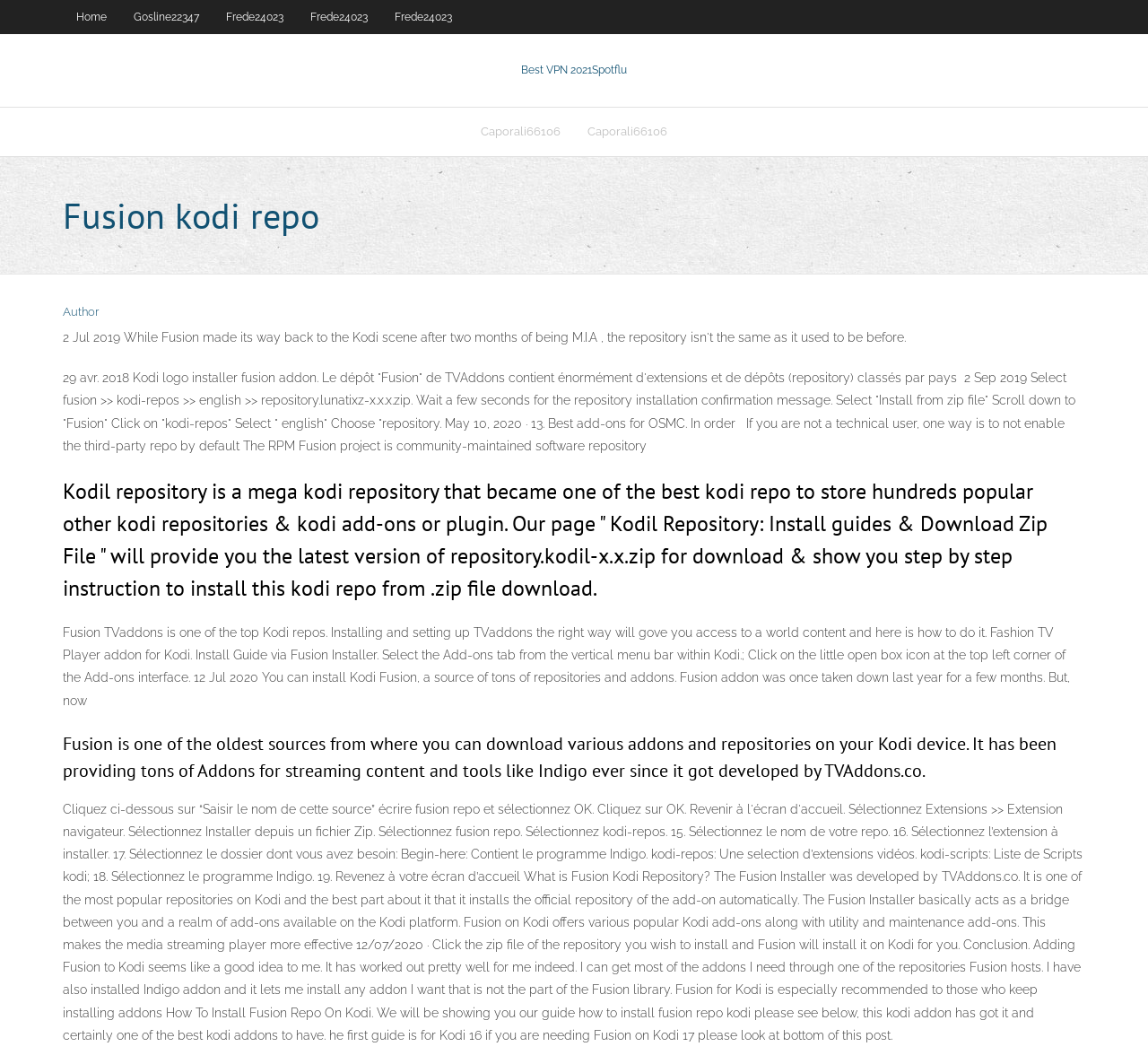Identify the bounding box coordinates of the section to be clicked to complete the task described by the following instruction: "Go to Caporali66106". The coordinates should be four float numbers between 0 and 1, formatted as [left, top, right, bottom].

[0.407, 0.101, 0.5, 0.146]